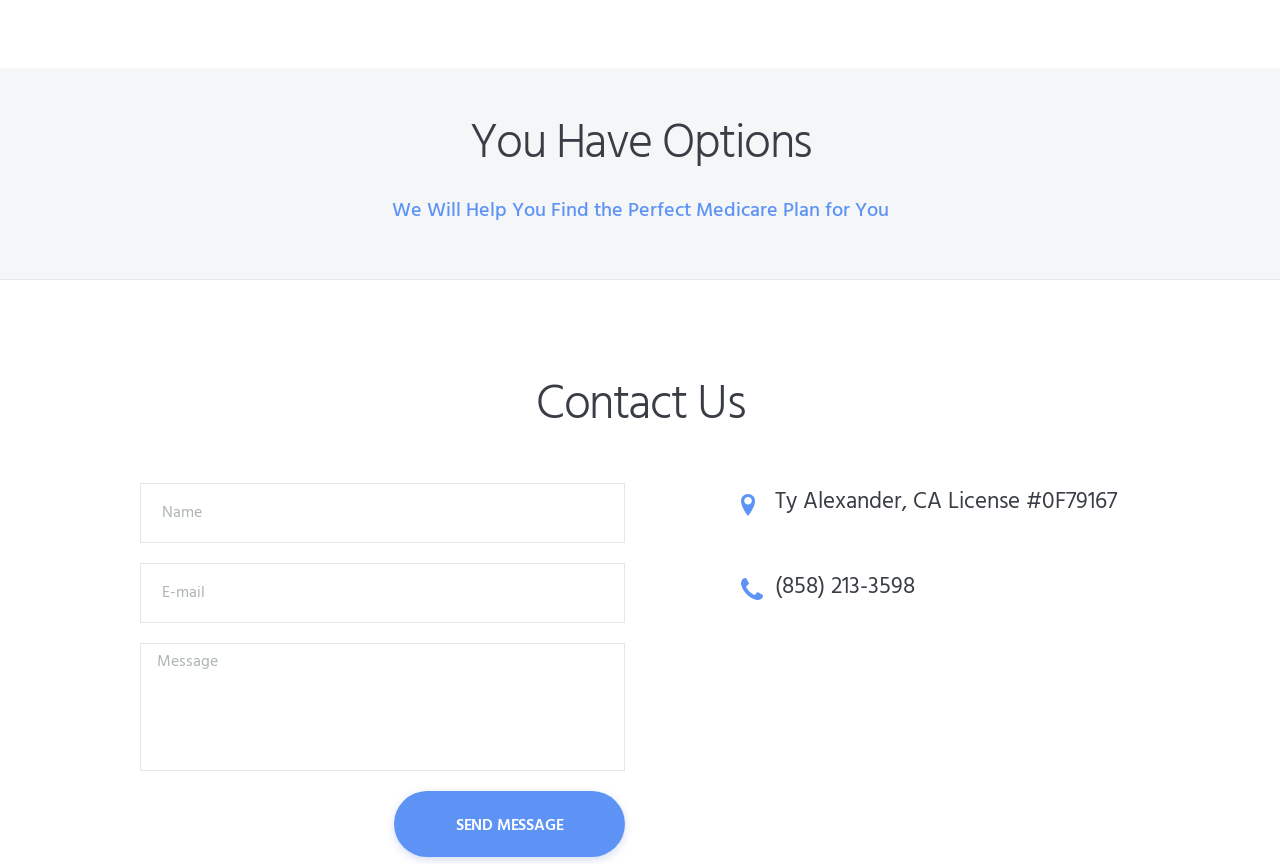Analyze the image and deliver a detailed answer to the question: How can you contact Ty Alexander by phone?

The phone number (858) 213-3598 is provided on the webpage, which can be used to contact Ty Alexander directly.